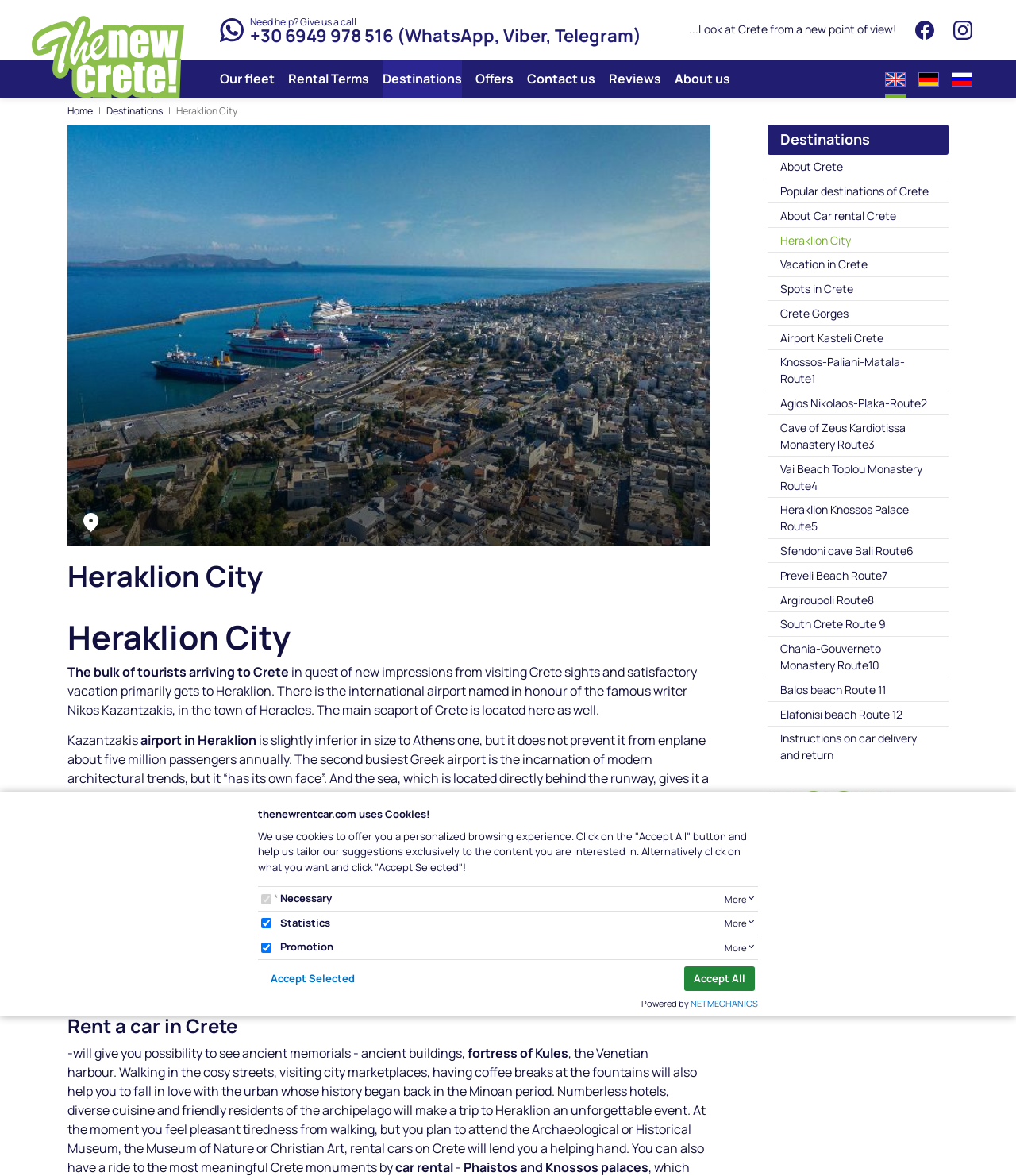What is the name of the writer mentioned in the text?
Kindly give a detailed and elaborate answer to the question.

The answer can be found in the paragraph that describes the international airport, where it is mentioned that 'There is the international airport named in honour of the famous writer Nikos Kazantzakis, in the town of Heracles.'